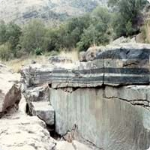Please answer the following query using a single word or phrase: 
What geological processes are reflected in the rock's structure?

Erosion and weathering